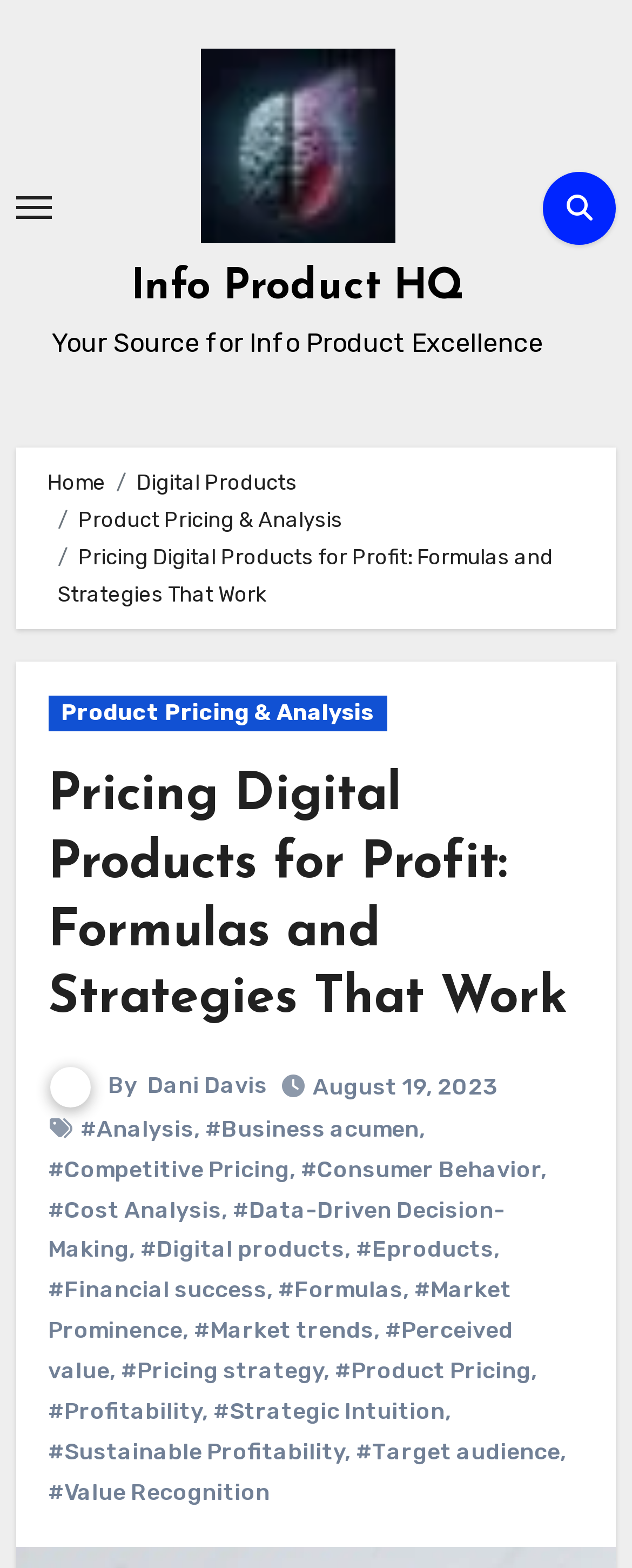Find the UI element described as: "Home" and predict its bounding box coordinates. Ensure the coordinates are four float numbers between 0 and 1, [left, top, right, bottom].

[0.075, 0.3, 0.167, 0.315]